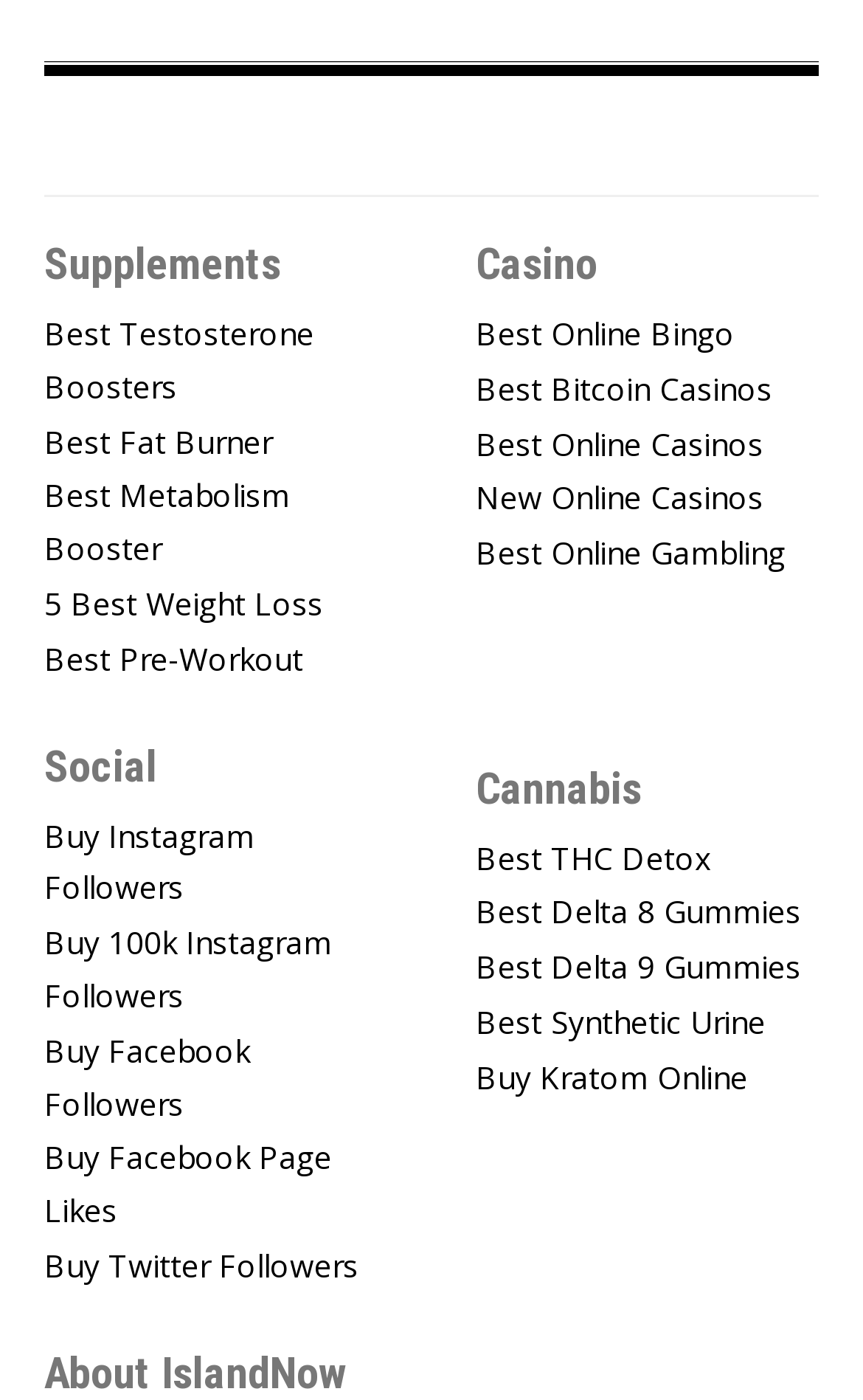Refer to the image and provide an in-depth answer to the question: 
What is the first link under the 'Supplements' category?

I looked at the links under the 'Supplements' category and found that the first link is 'Best Testosterone Boosters'.